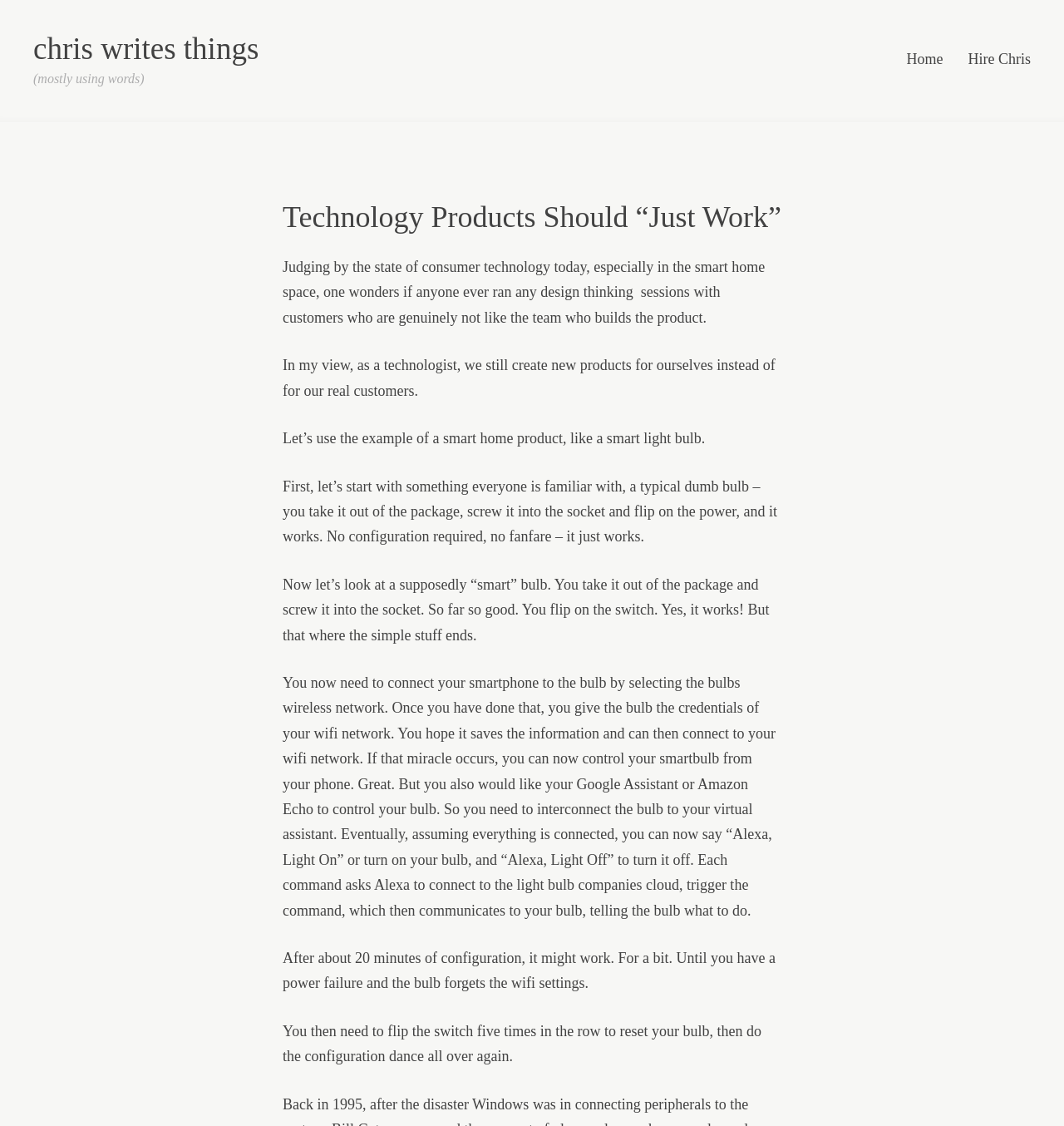Analyze the image and deliver a detailed answer to the question: How many steps are required to reset a smart bulb?

The text 'You then need to flip the switch five times in the row to reset your bulb...' indicates that five steps are required to reset a smart bulb.